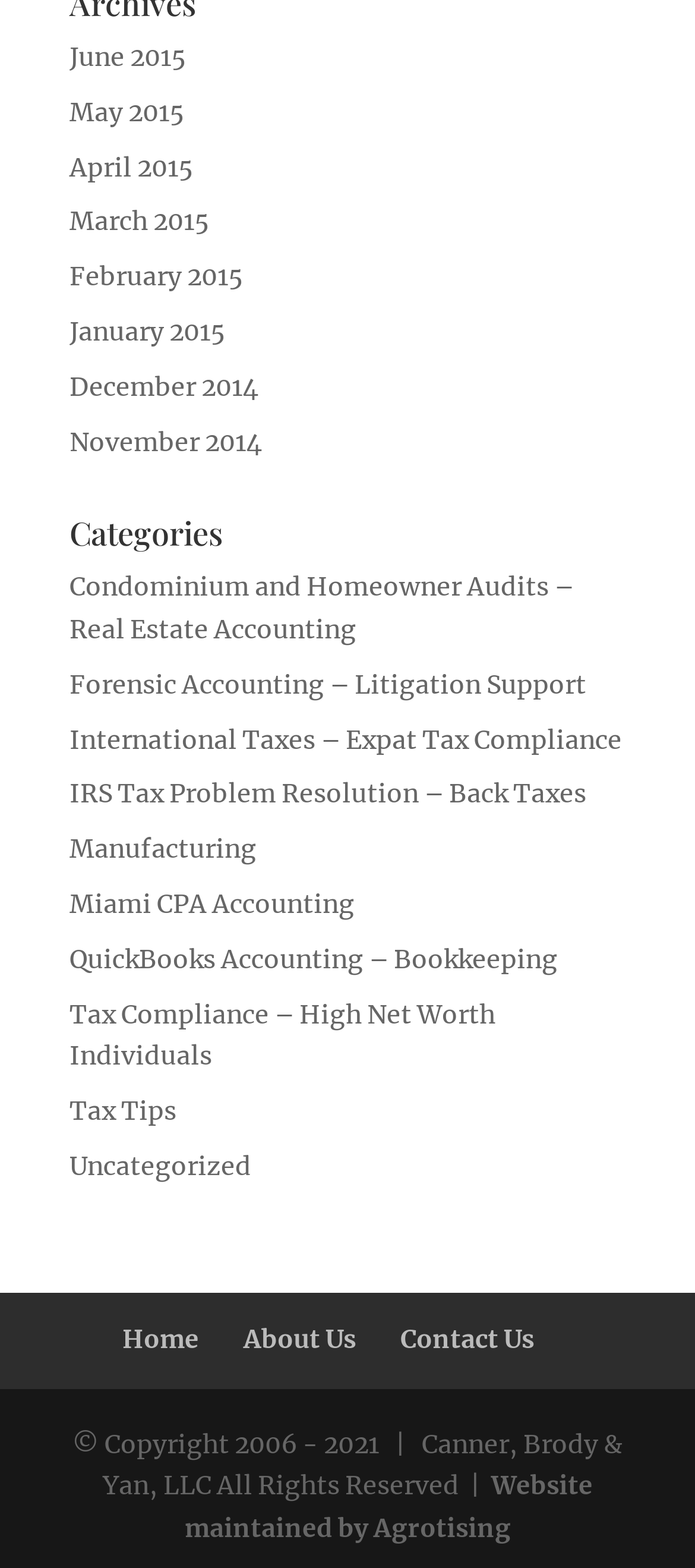Given the following UI element description: "Essential Conversations: 5 Medical Questions...", find the bounding box coordinates in the webpage screenshot.

None